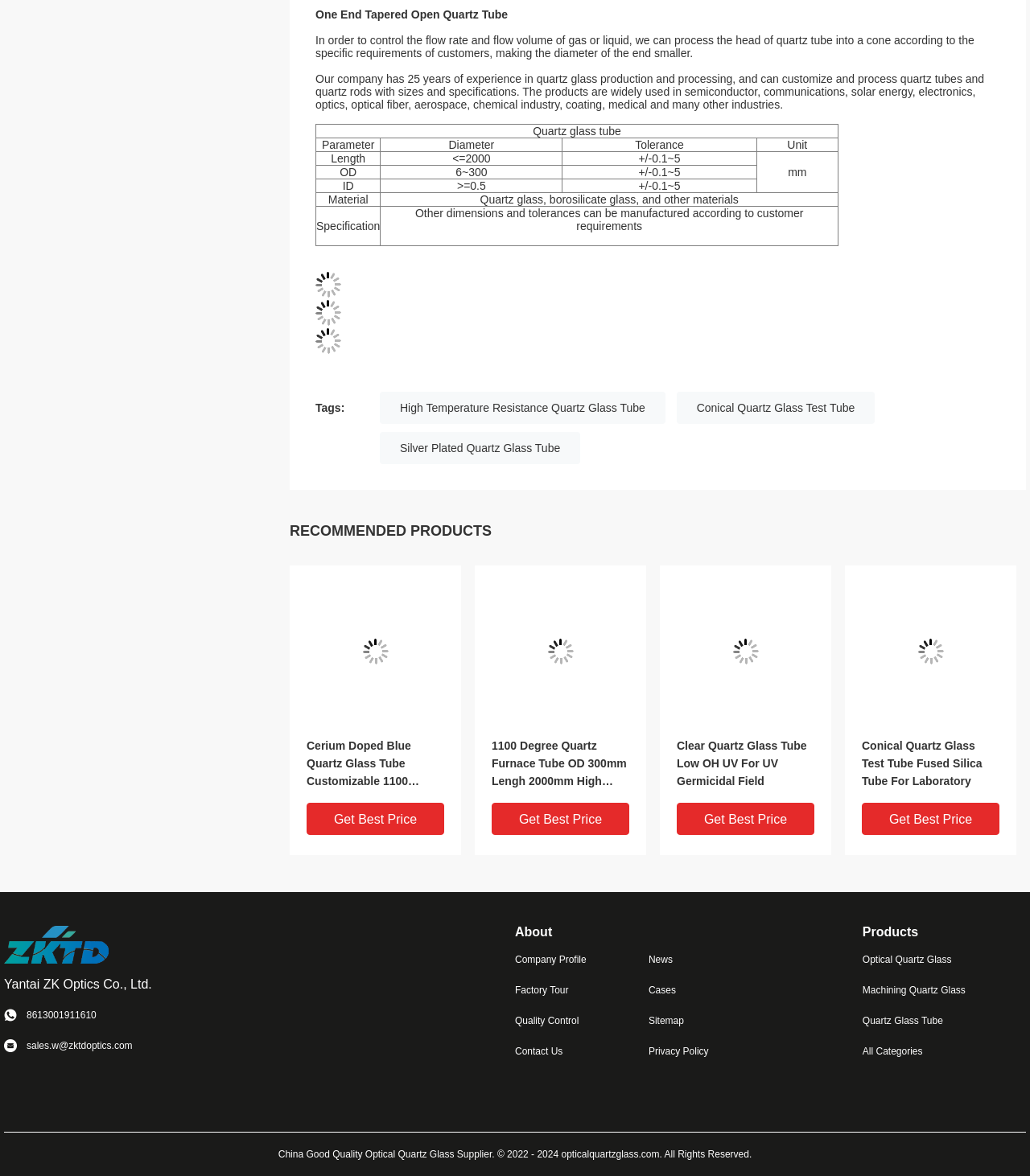Show the bounding box coordinates of the region that should be clicked to follow the instruction: "Click the 'Conical Quartz Glass Test Tube' link."

[0.657, 0.333, 0.849, 0.36]